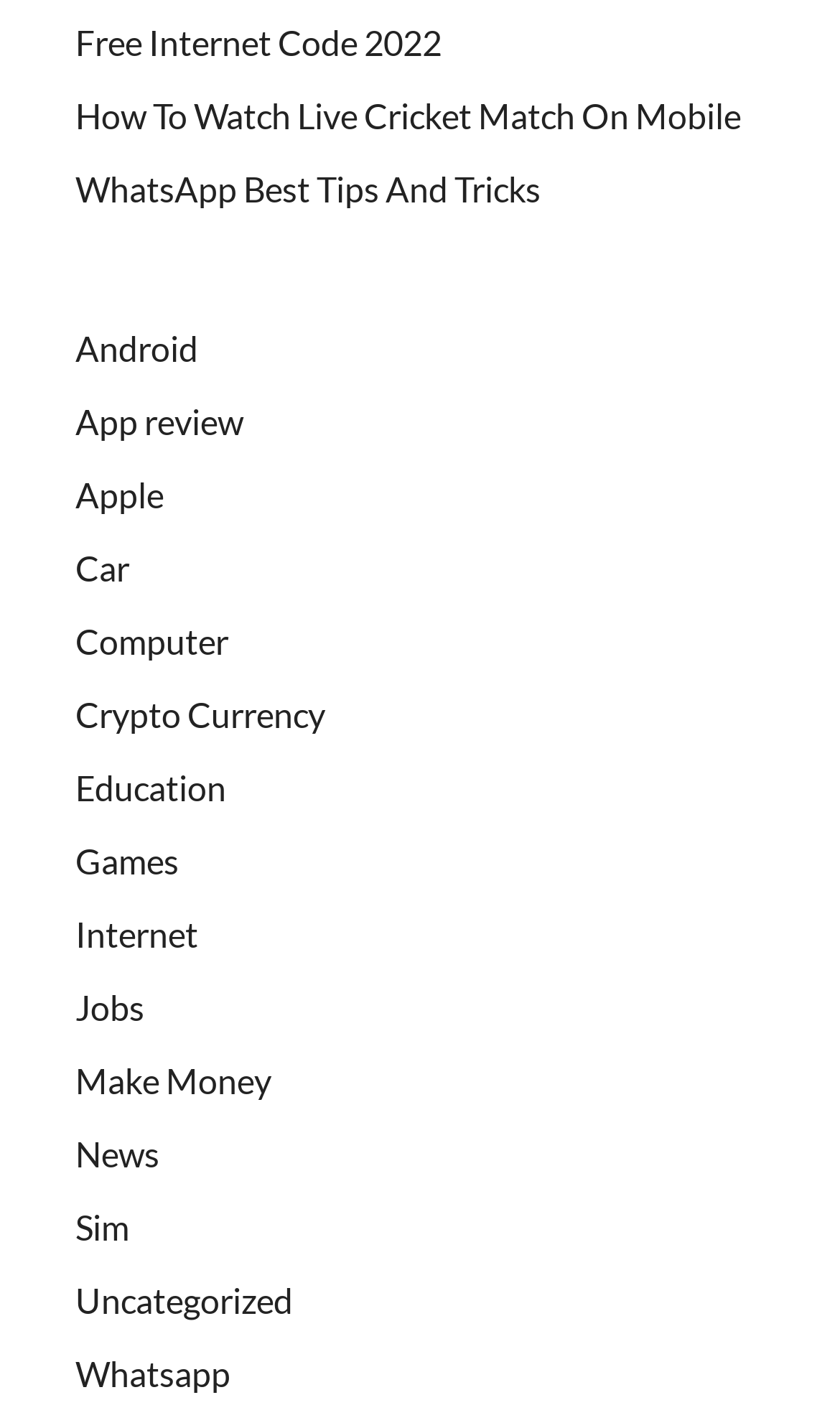Show the bounding box coordinates of the element that should be clicked to complete the task: "Input phone number".

None